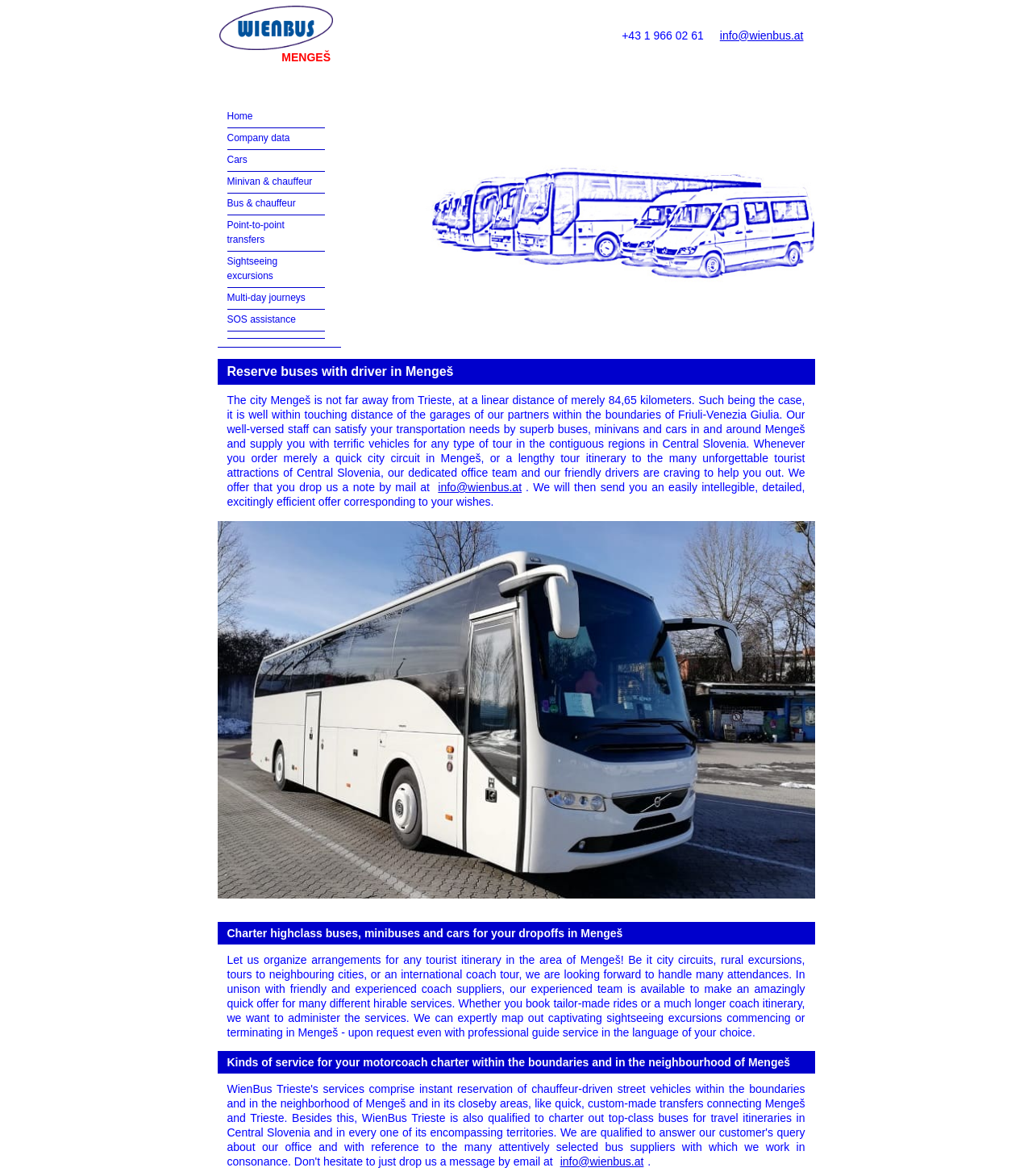Show the bounding box coordinates for the element that needs to be clicked to execute the following instruction: "Click the 'Home' link". Provide the coordinates in the form of four float numbers between 0 and 1, i.e., [left, top, right, bottom].

[0.22, 0.094, 0.245, 0.104]